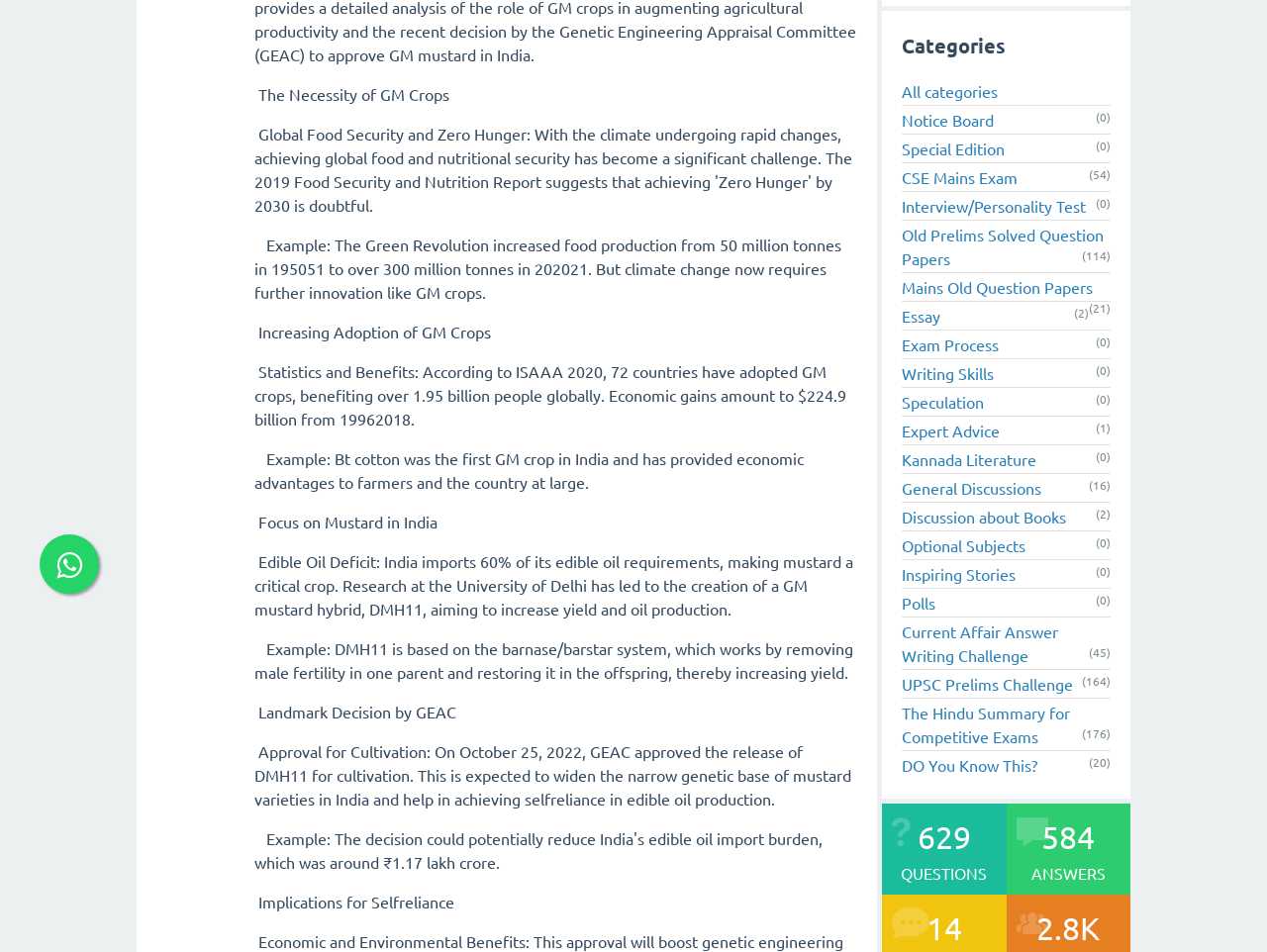Can you find the bounding box coordinates for the UI element given this description: "Discussion about Books"? Provide the coordinates as four float numbers between 0 and 1: [left, top, right, bottom].

[0.712, 0.532, 0.841, 0.553]